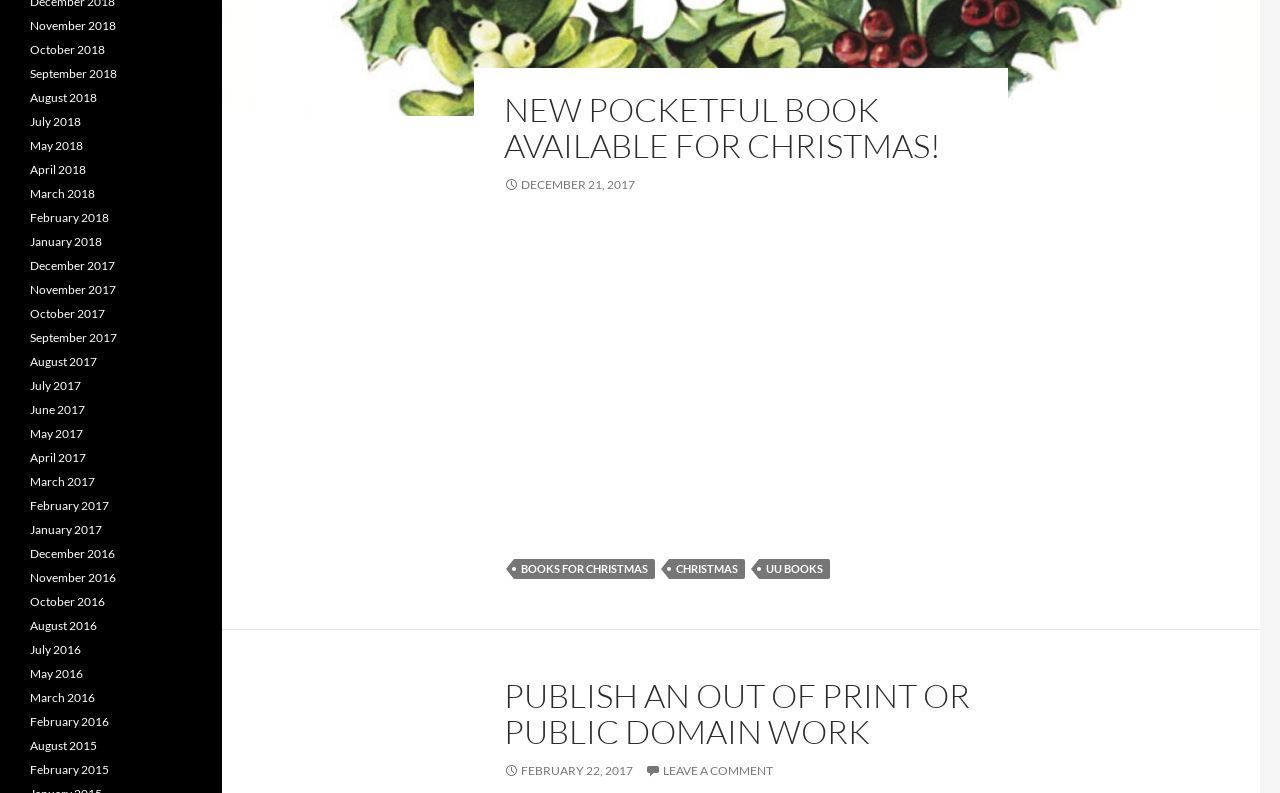Identify the bounding box coordinates of the HTML element based on this description: "christmas".

[0.523, 0.705, 0.582, 0.73]